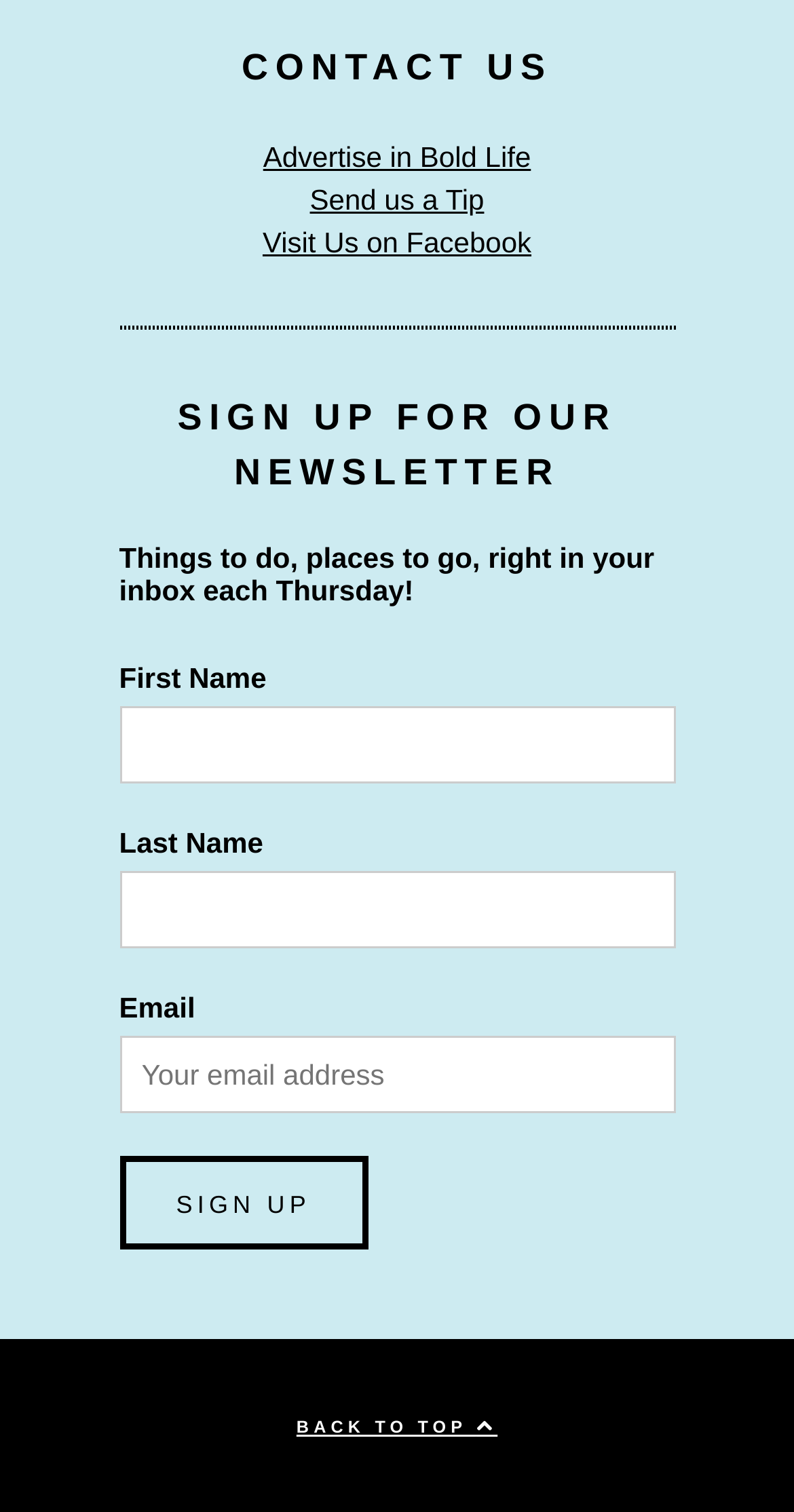How many text fields are required to sign up for the newsletter?
Provide a comprehensive and detailed answer to the question.

There are three text fields with 'required: True' labels: First Name, Last Name, and Email. These fields must be filled in to sign up for the newsletter.